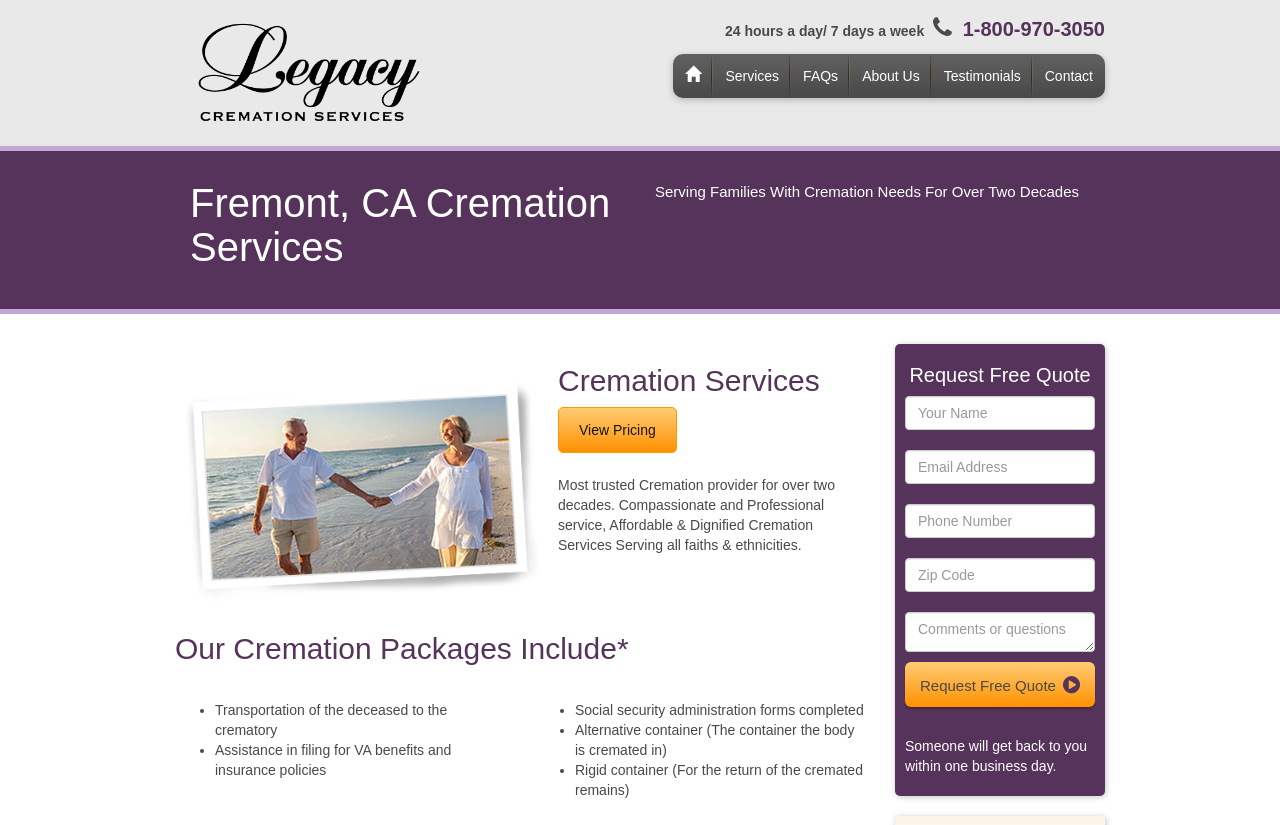Identify the bounding box coordinates of the section to be clicked to complete the task described by the following instruction: "Click the About Us link". The coordinates should be four float numbers between 0 and 1, formatted as [left, top, right, bottom].

[0.664, 0.065, 0.728, 0.118]